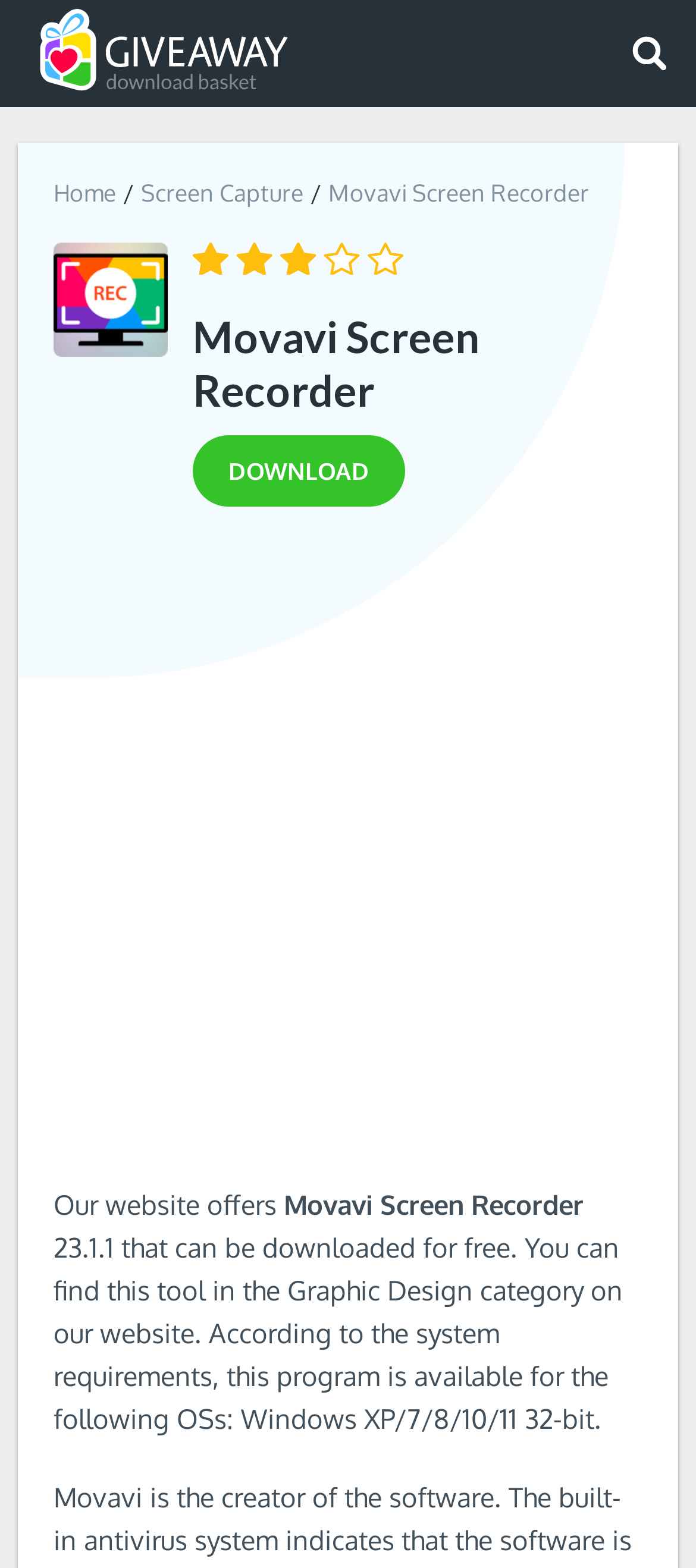What action can be performed with the software?
Relying on the image, give a concise answer in one word or a brief phrase.

Screen Capture